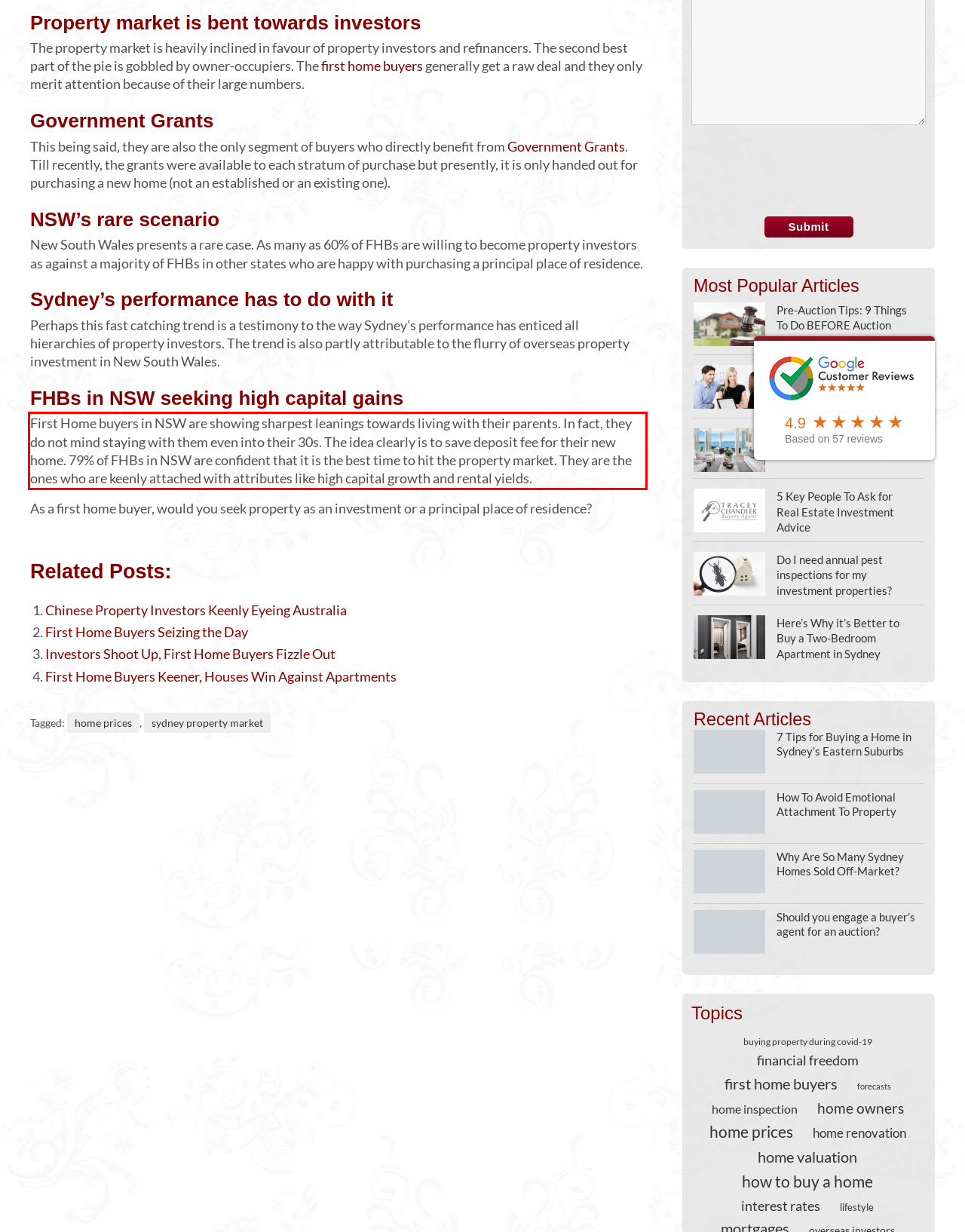You have a screenshot of a webpage where a UI element is enclosed in a red rectangle. Perform OCR to capture the text inside this red rectangle.

First Home buyers in NSW are showing sharpest leanings towards living with their parents. In fact, they do not mind staying with them even into their 30s. The idea clearly is to save deposit fee for their new home. 79% of FHBs in NSW are confident that it is the best time to hit the property market. They are the ones who are keenly attached with attributes like high capital growth and rental yields.